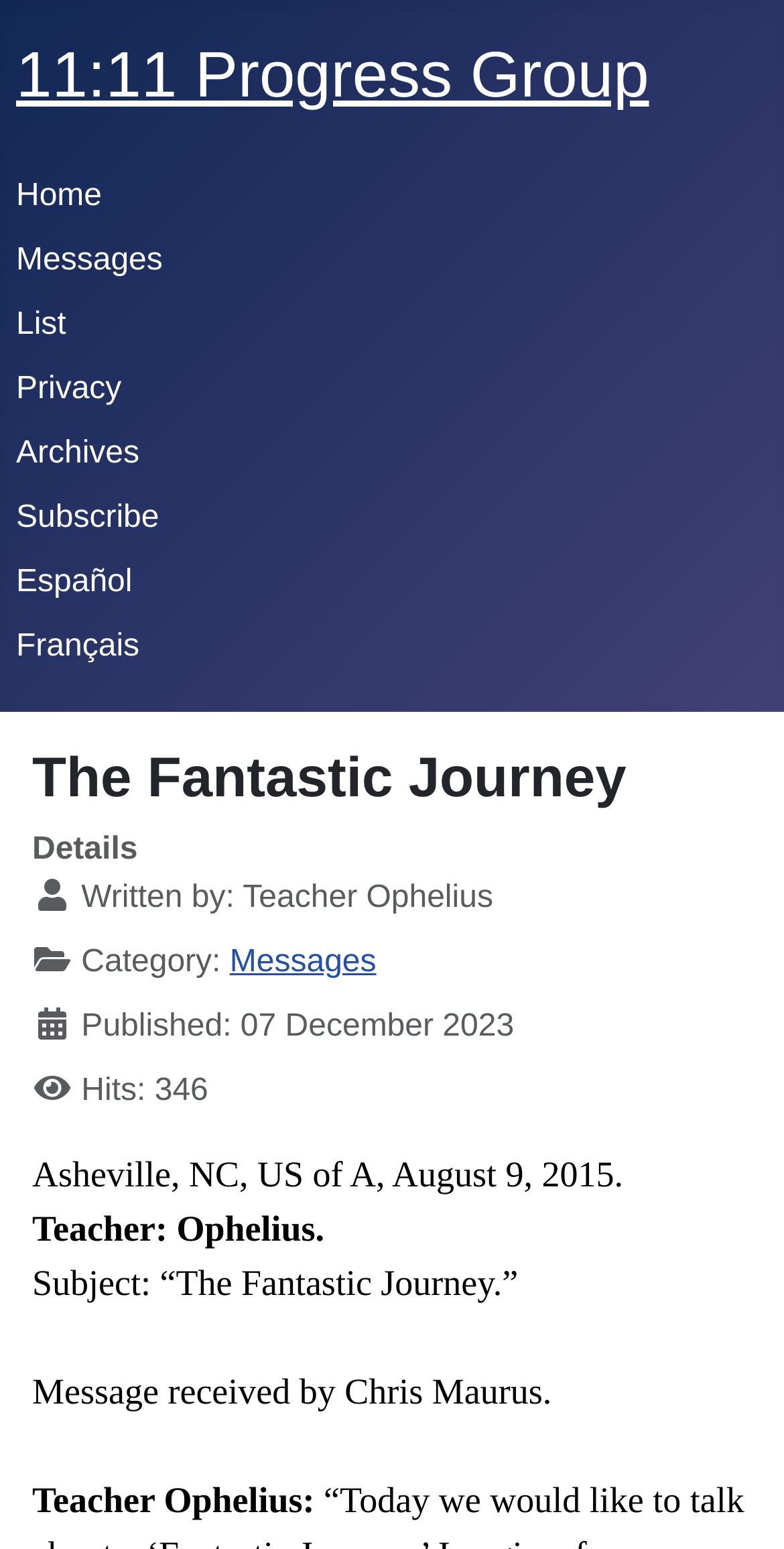Provide a thorough description of the webpage you see.

The webpage is titled "The Fantastic Journey" and appears to be a spiritual or inspirational website. At the top, there is a navigation menu with 8 links: "11:11 Progress Group", "Home", "Messages", "List", "Privacy", "Archives", "Subscribe", and language options "Español" and "Français". 

Below the navigation menu, there is a heading with the same title "The Fantastic Journey". Underneath, there is a description list with several sections. The first section has a term "Details" and a description with the author's name "Teacher Ophelius". The second section has a term "Category" with a link to "Messages". The third section has a publication date "07 December 2023". The fourth section displays the number of hits "346".

Following the description list, there are several paragraphs of text. The first paragraph mentions a location "Asheville, NC, US of A" and a date "August 9, 2015". The second paragraph mentions the teacher "Ophelius" again. The third paragraph mentions the subject "The Fantastic Journey". The fourth paragraph mentions the message receiver "Chris Maurus". The final paragraph starts with "Teacher Ophelius:" and likely contains the main message or content of the webpage.